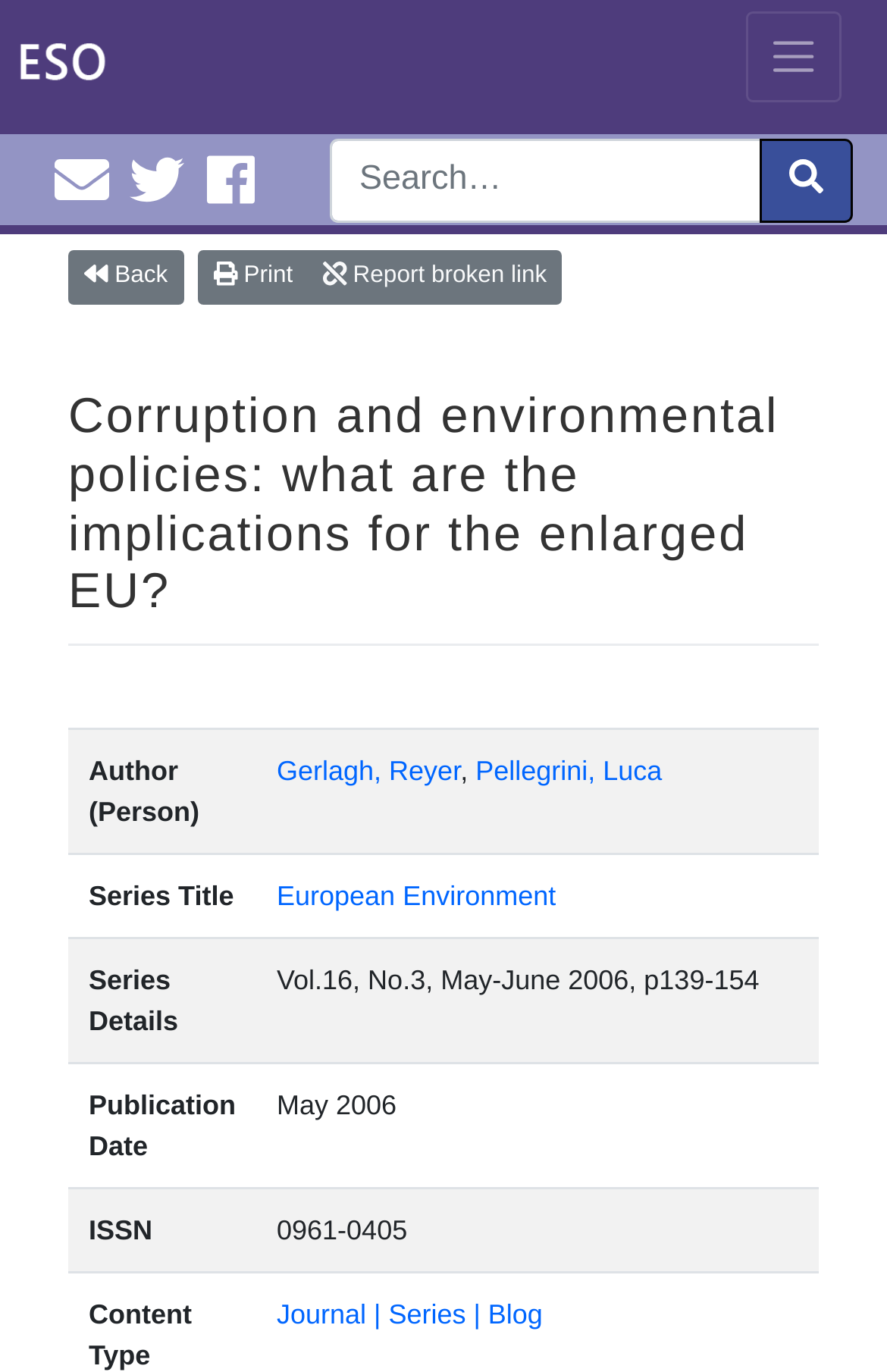Locate the bounding box coordinates of the element I should click to achieve the following instruction: "Email EuroInfoHub".

[0.047, 0.111, 0.123, 0.156]